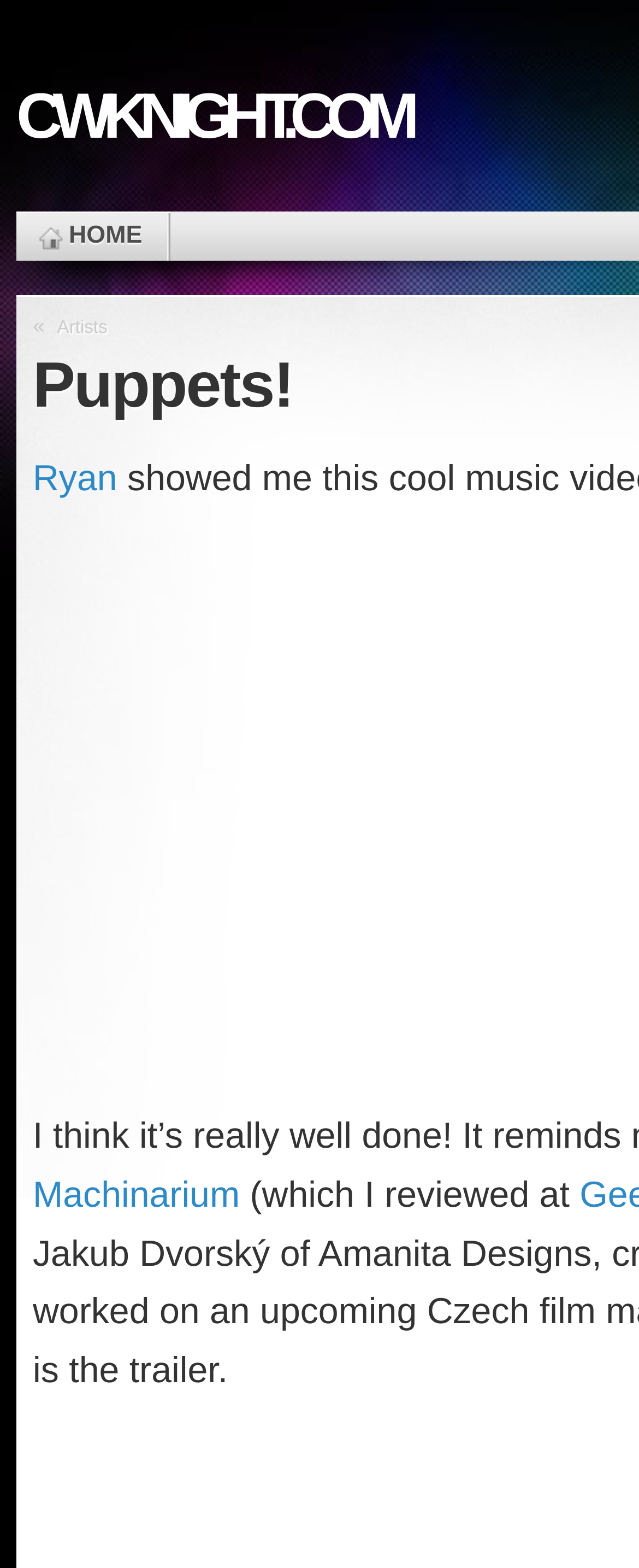What is the name of the website? Using the information from the screenshot, answer with a single word or phrase.

CWKNIGHT.COM